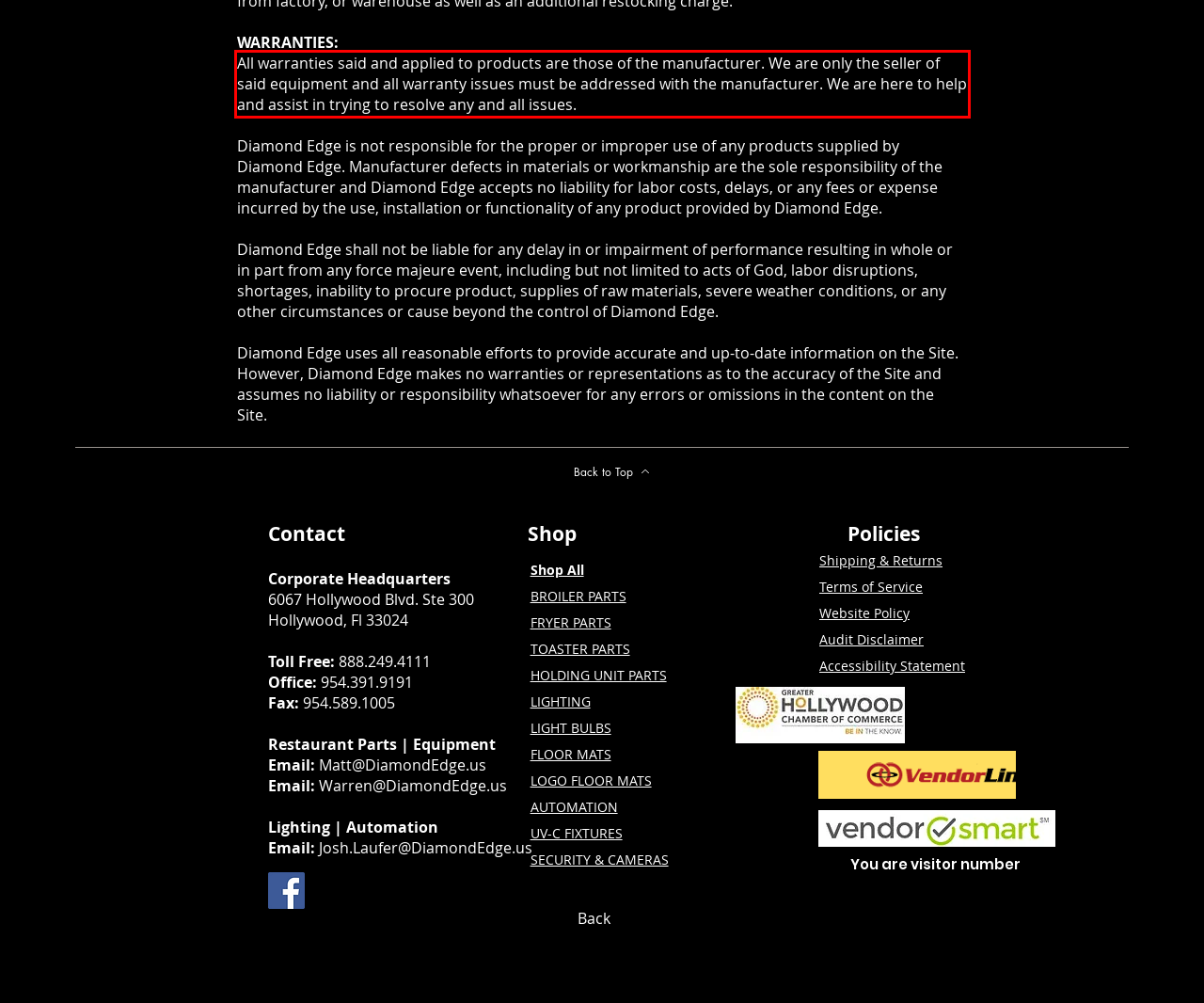You have a screenshot of a webpage, and there is a red bounding box around a UI element. Utilize OCR to extract the text within this red bounding box.

All warranties said and applied to products are those of the manufacturer. We are only the seller of said equipment and all warranty issues must be addressed with the manufacturer. We are here to help and assist in trying to resolve any and all issues.